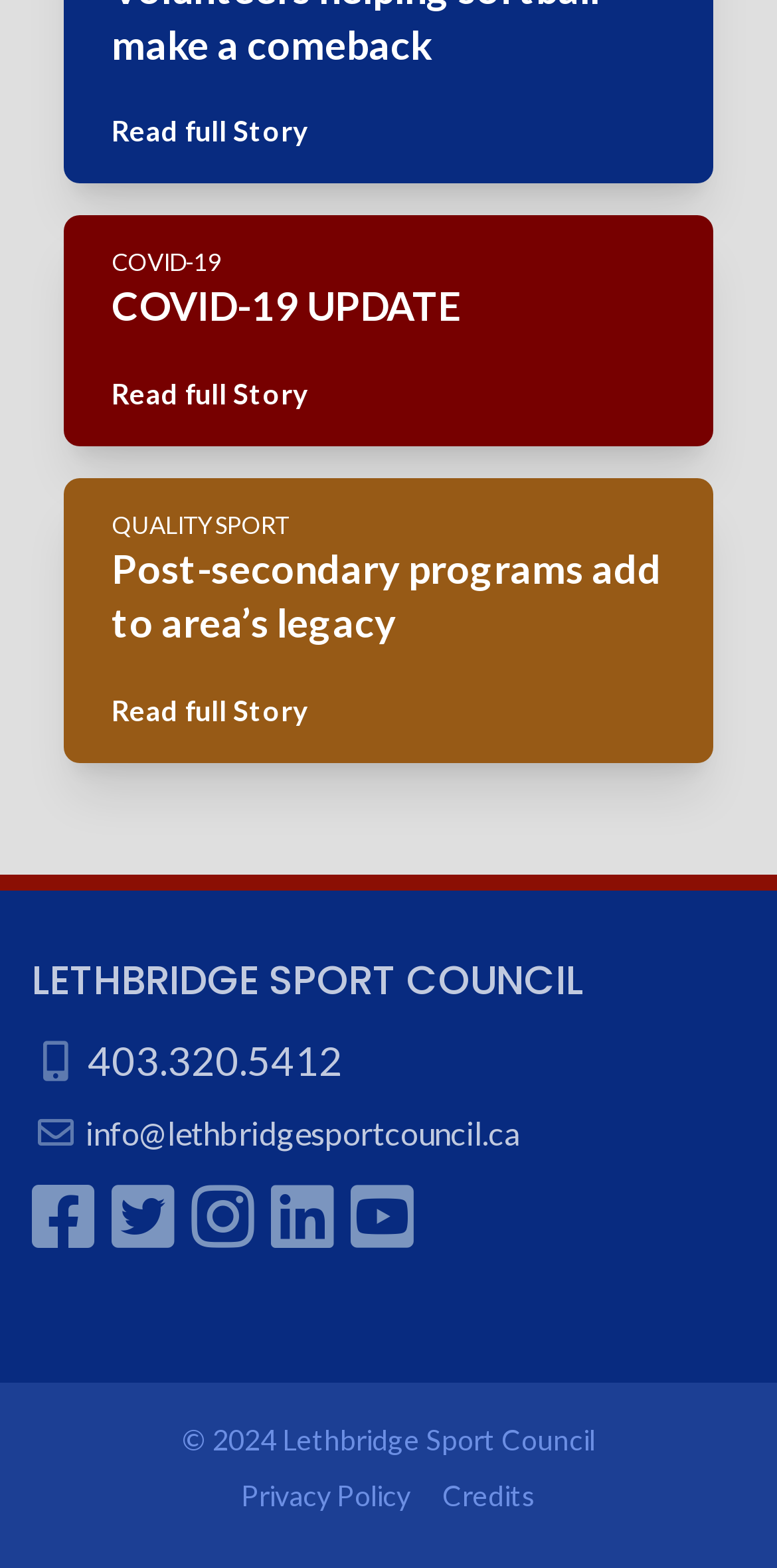How many social media links are there?
Examine the image and give a concise answer in one word or a short phrase.

5